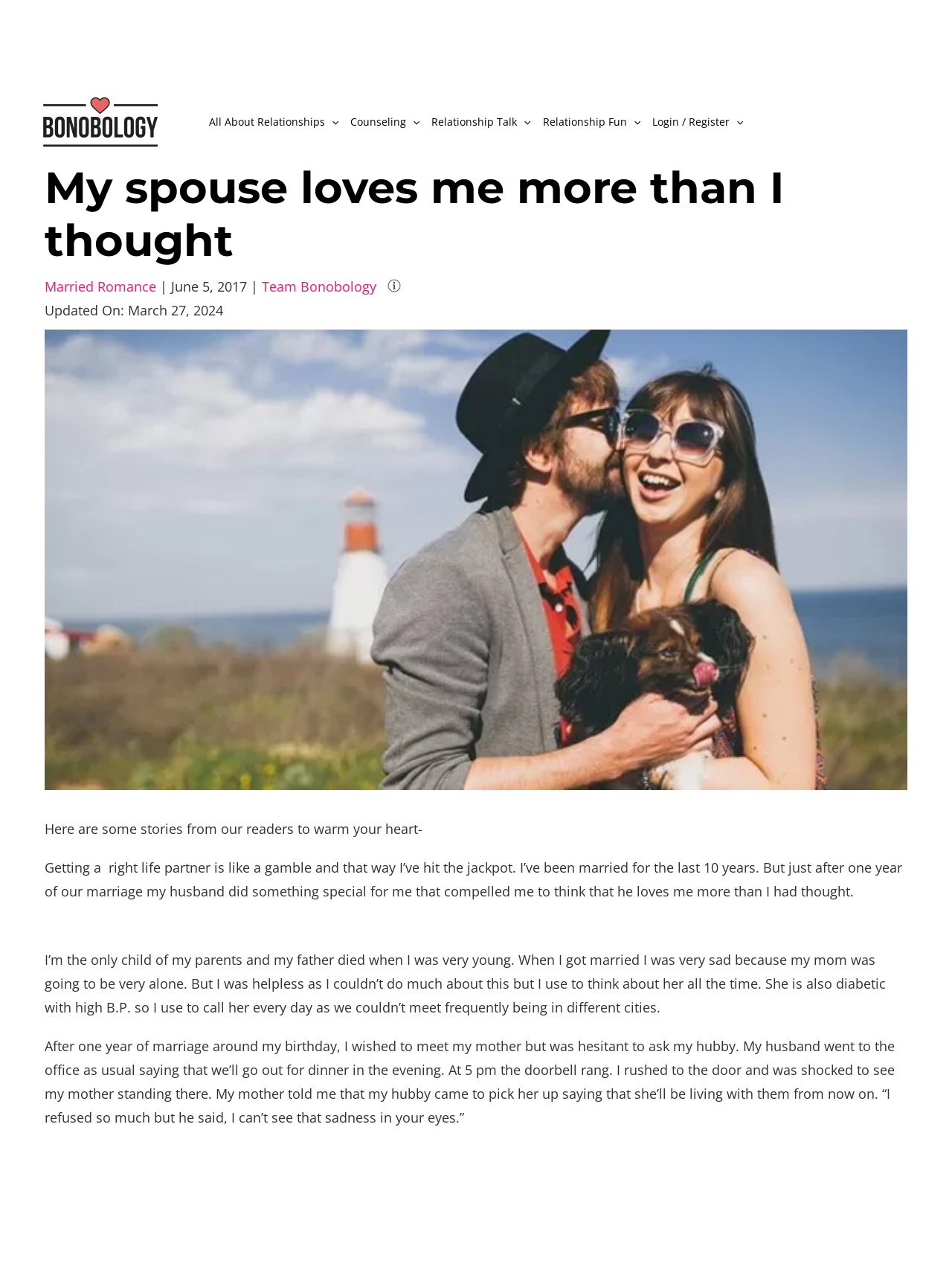Please find the bounding box coordinates of the element that you should click to achieve the following instruction: "Click the Bonobology link". The coordinates should be presented as four float numbers between 0 and 1: [left, top, right, bottom].

[0.039, 0.086, 0.172, 0.1]